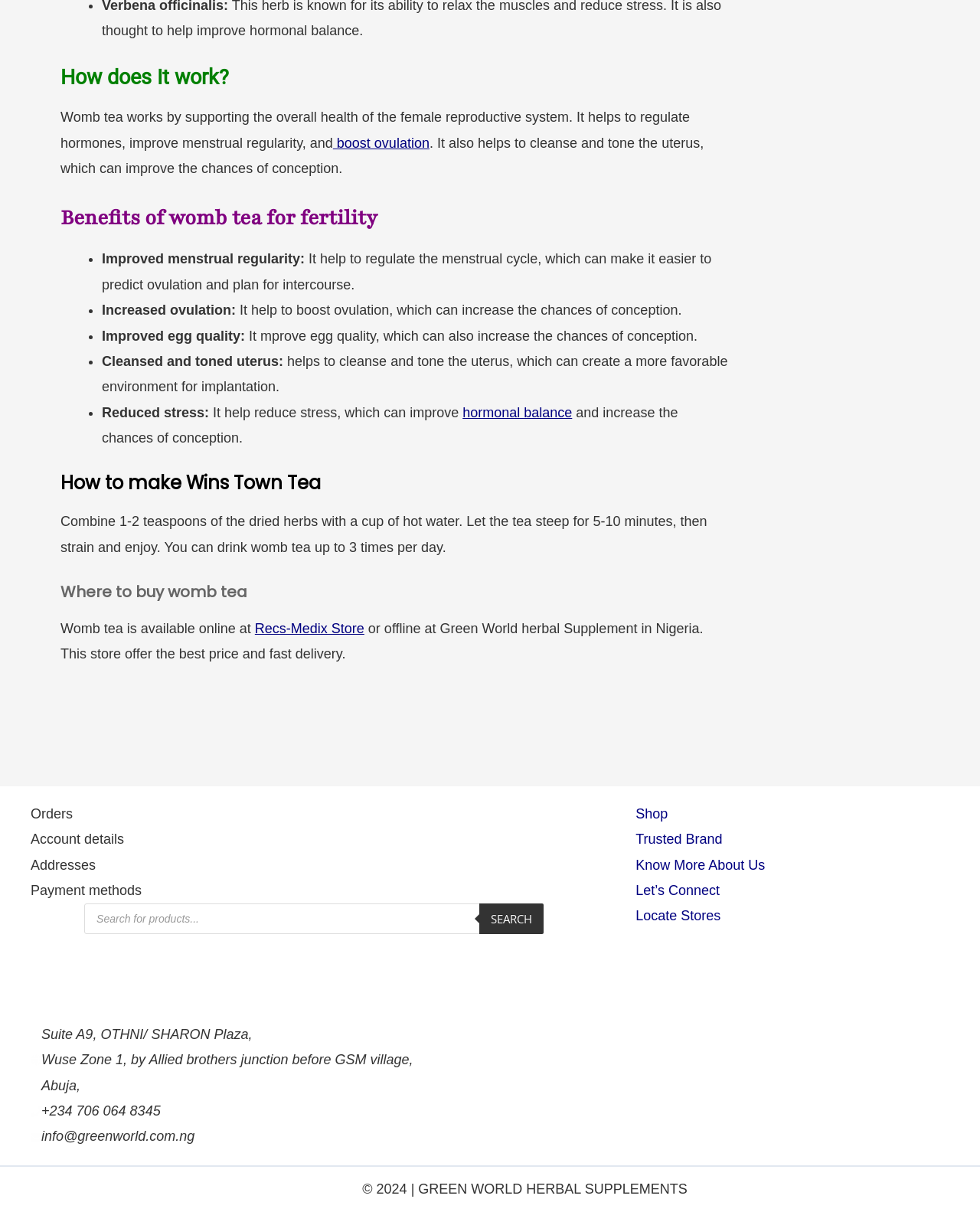Pinpoint the bounding box coordinates of the element you need to click to execute the following instruction: "View orders". The bounding box should be represented by four float numbers between 0 and 1, in the format [left, top, right, bottom].

[0.031, 0.665, 0.074, 0.678]